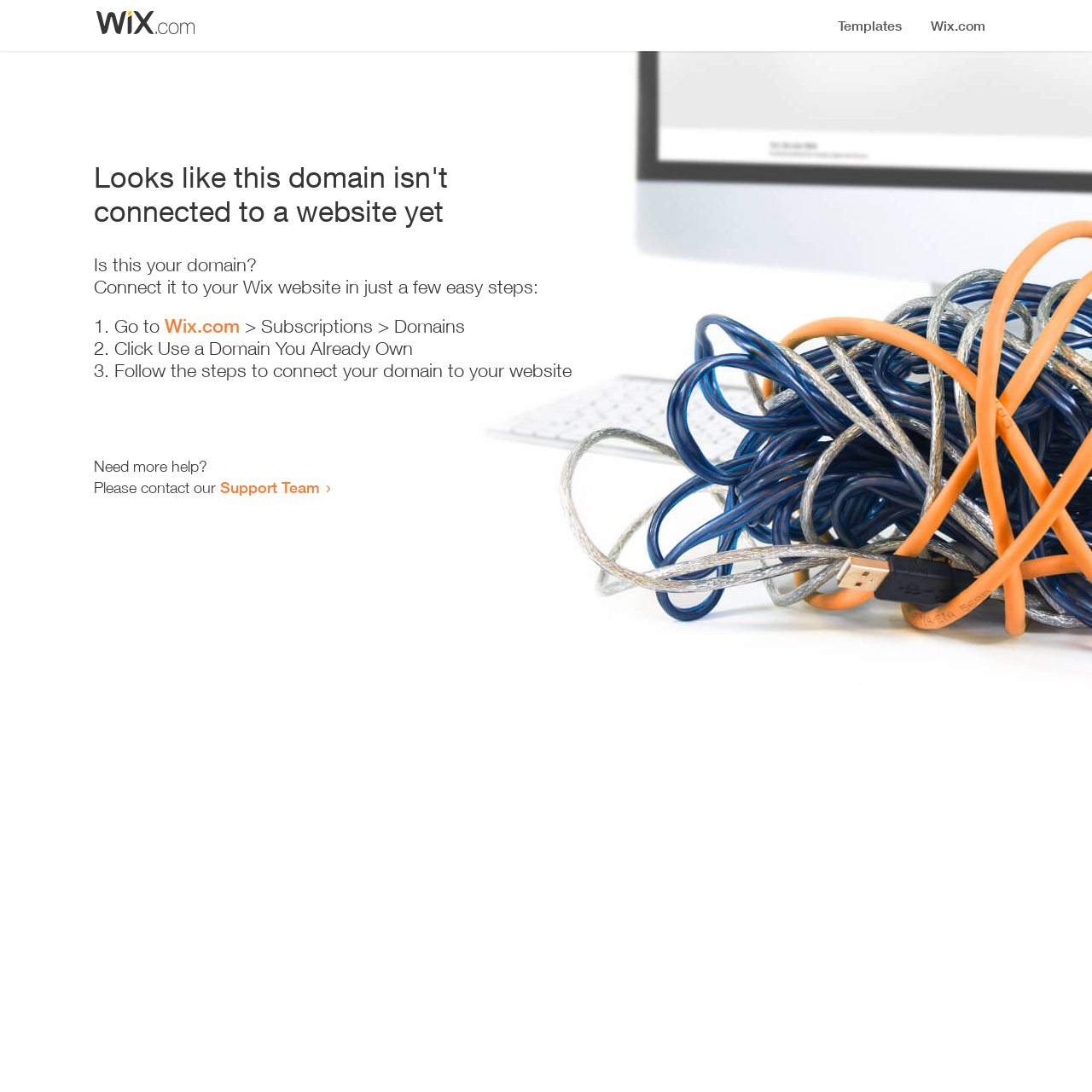Is this webpage related to Wix?
Answer the question with a thorough and detailed explanation.

The webpage provides links to 'Wix.com' and mentions 'Wix website' in the instructions, indicating that the webpage is related to Wix.